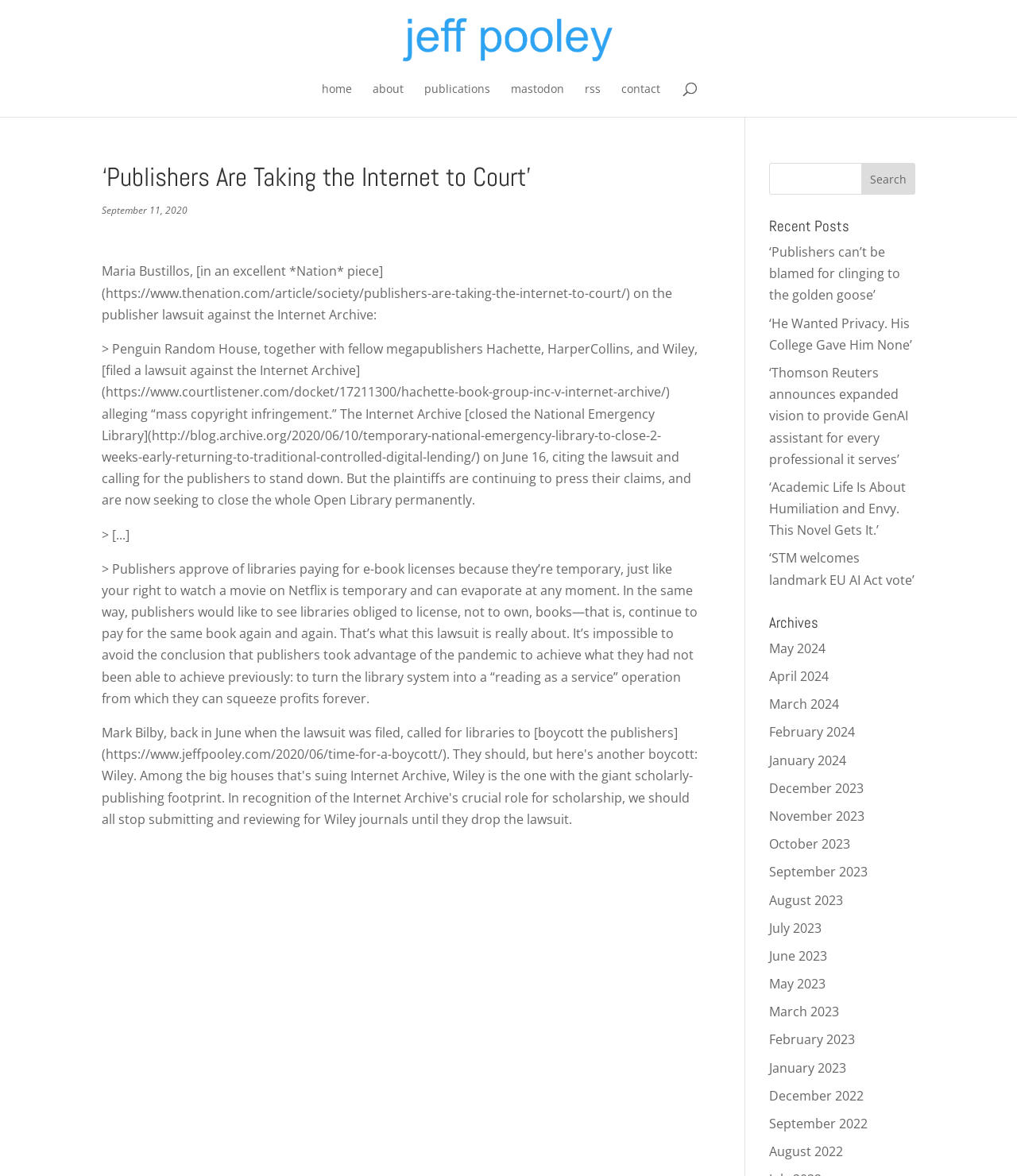Offer a meticulous description of the webpage's structure and content.

This webpage appears to be a blog or article page with a focus on publishing and technology. At the top, there is a header section with a link to the author's name, Jeff Pooley, accompanied by a small image. Below this, there is a navigation menu with links to various sections of the website, including "home", "about", "publications", "mastodon", "rss", and "contact".

The main content of the page is an article titled "‘Publishers Are Taking the Internet to Court’", which is displayed prominently in the center of the page. The article is dated September 11, 2020, and discusses a lawsuit filed by several major publishers against the Internet Archive. The text is divided into several paragraphs, with links to external sources and references.

To the right of the article, there is a search bar with a button labeled "Search". Below this, there is a section titled "Recent Posts" with links to several other articles, including "‘Publishers can’t be blamed for clinging to the golden goose’", "‘He Wanted Privacy. His College Gave Him None’", and several others.

Further down the page, there is a section titled "Archives" with links to monthly archives dating back to September 2022. These links are arranged in a vertical list, with the most recent archives at the top.